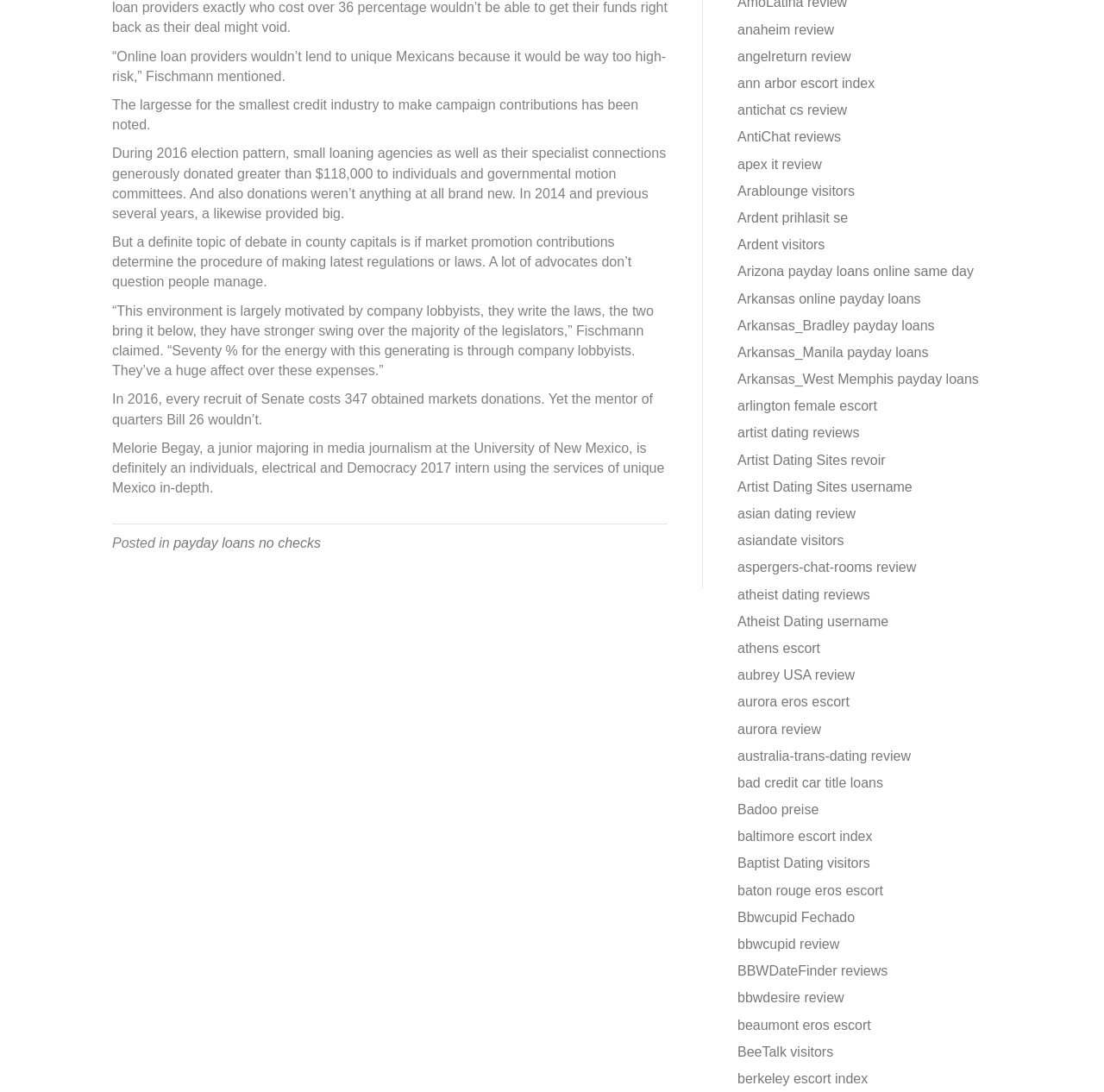Who is the author of the article?
Using the image as a reference, give an elaborate response to the question.

The author of the article is mentioned at the bottom of the webpage as 'Melorie Begay, a junior majoring in media journalism at the University of New Mexico, is definitely an individuals, electrical and Democracy 2017 intern using the services of unique Mexico in-depth.' This indicates that Melorie Begay is the author of the article.